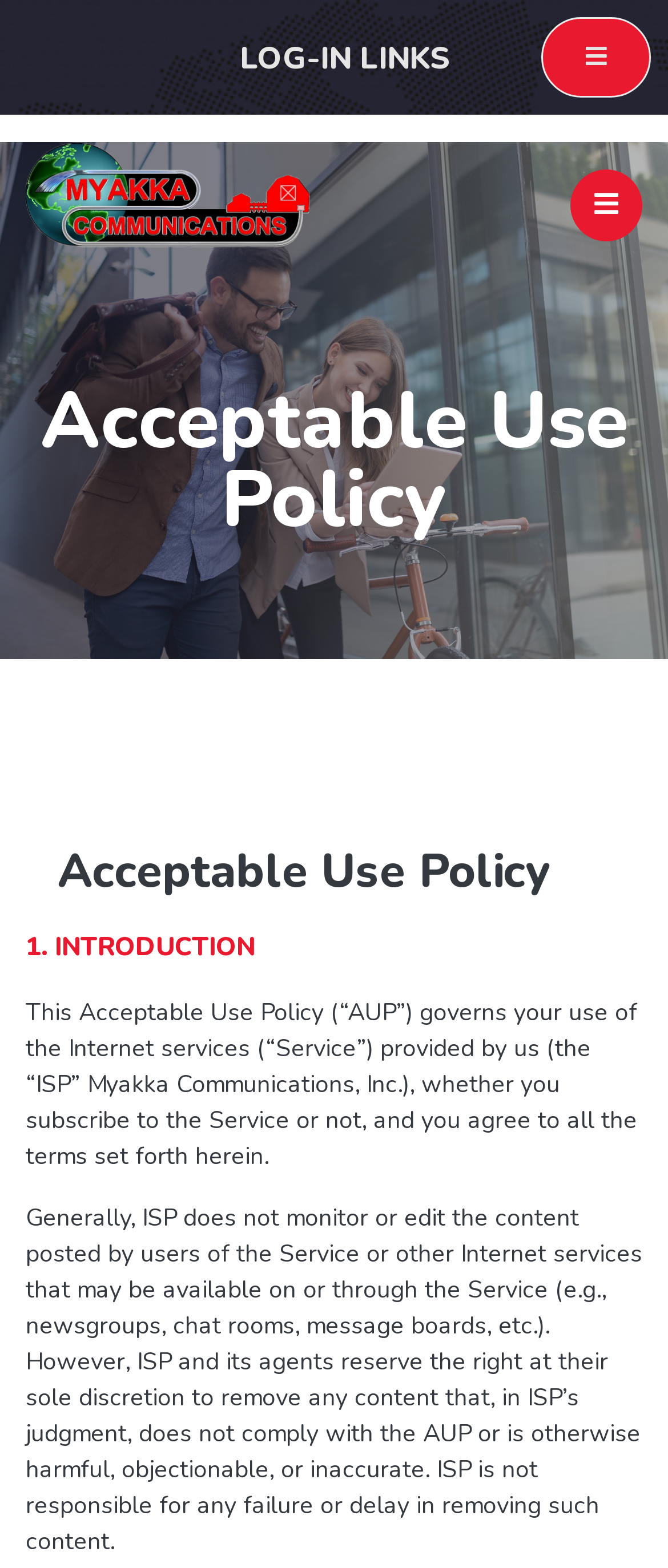What type of content may be removed by ISP?
Refer to the screenshot and deliver a thorough answer to the question presented.

According to the Acceptable Use Policy, ISP reserves the right to remove any content that, in their judgment, does not comply with the AUP or is otherwise harmful, objectionable, or inaccurate.